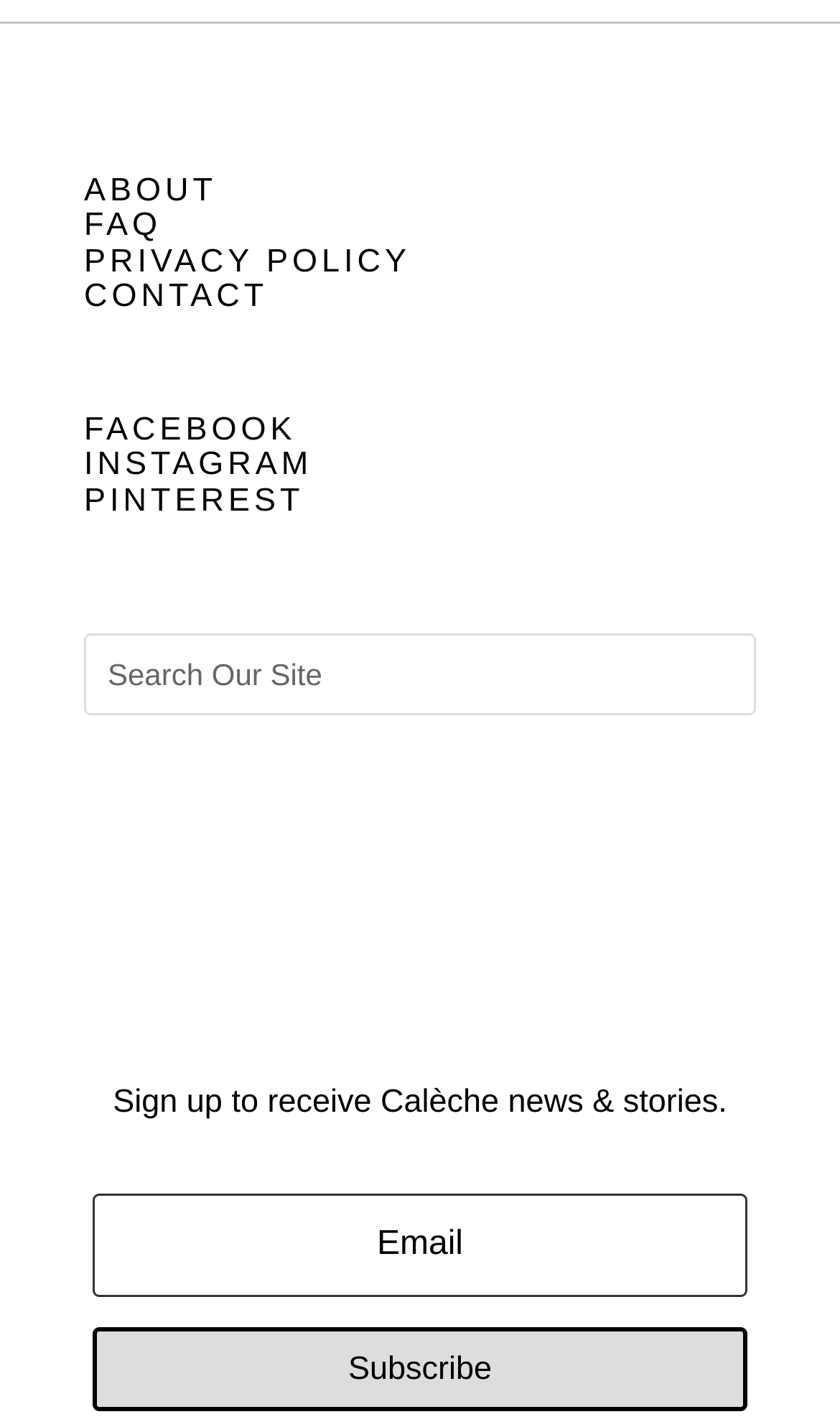Use a single word or phrase to answer this question: 
What is the purpose of the search bar?

Search Our Site